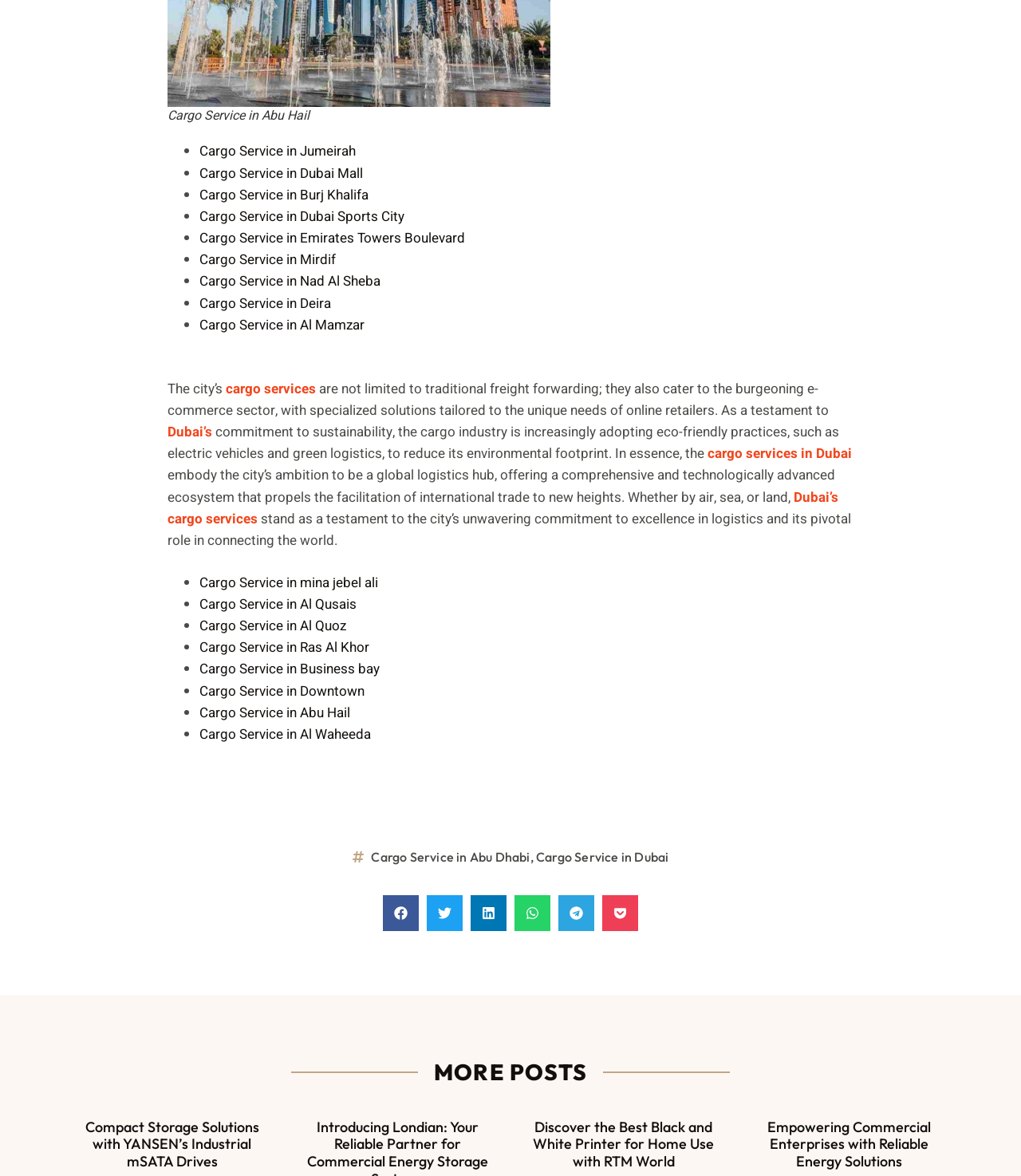Can you show the bounding box coordinates of the region to click on to complete the task described in the instruction: "Read about Compact Storage Solutions with YANSEN’s Industrial mSATA Drives"?

[0.083, 0.95, 0.254, 0.995]